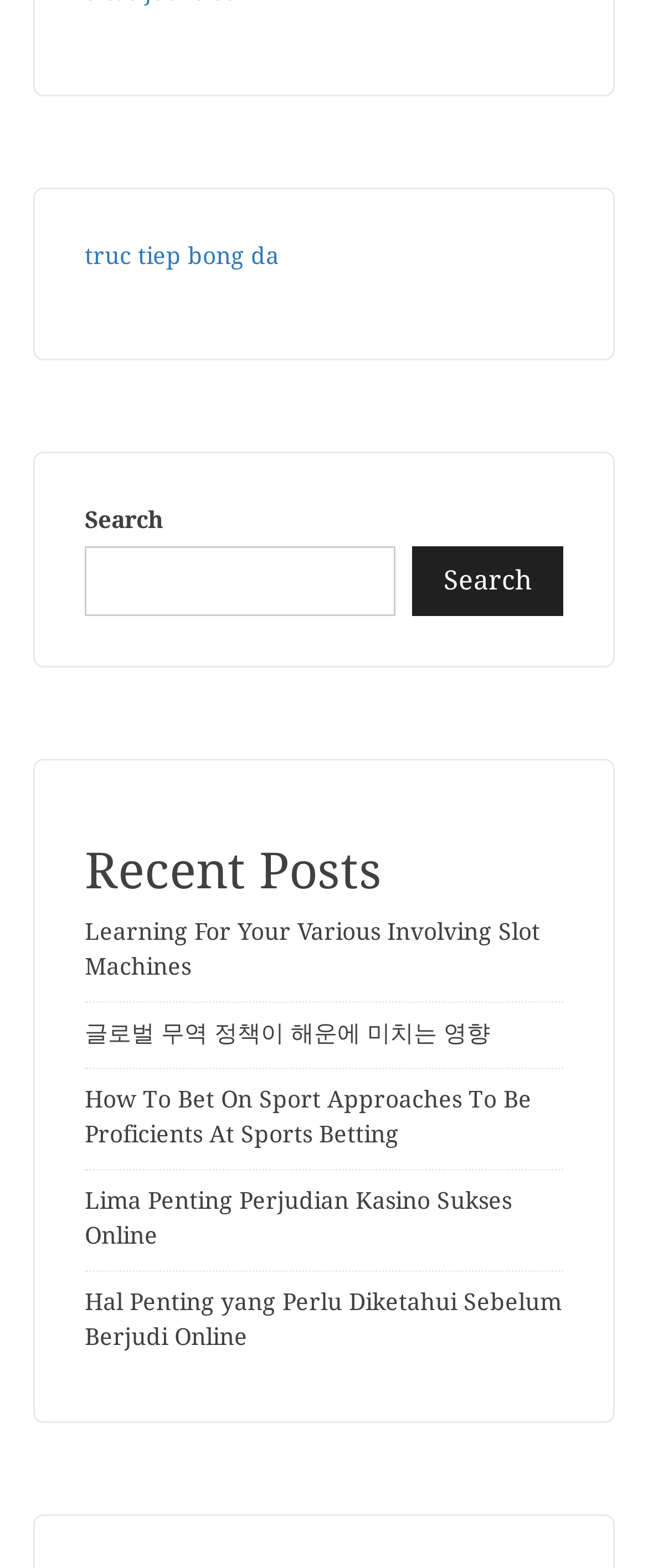Indicate the bounding box coordinates of the element that needs to be clicked to satisfy the following instruction: "click on recent posts". The coordinates should be four float numbers between 0 and 1, i.e., [left, top, right, bottom].

[0.131, 0.537, 0.869, 0.572]